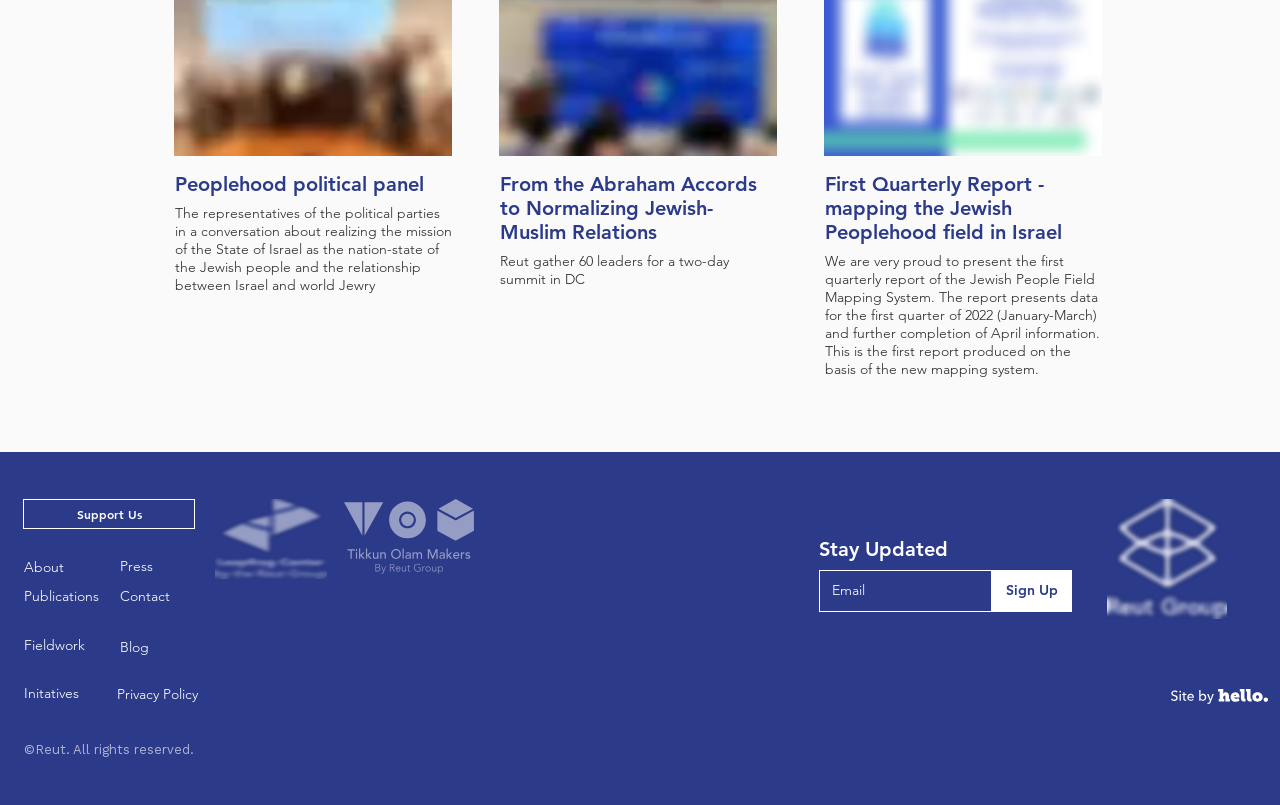Answer the following query concisely with a single word or phrase:
What is the topic of the second heading?

Abraham Accords